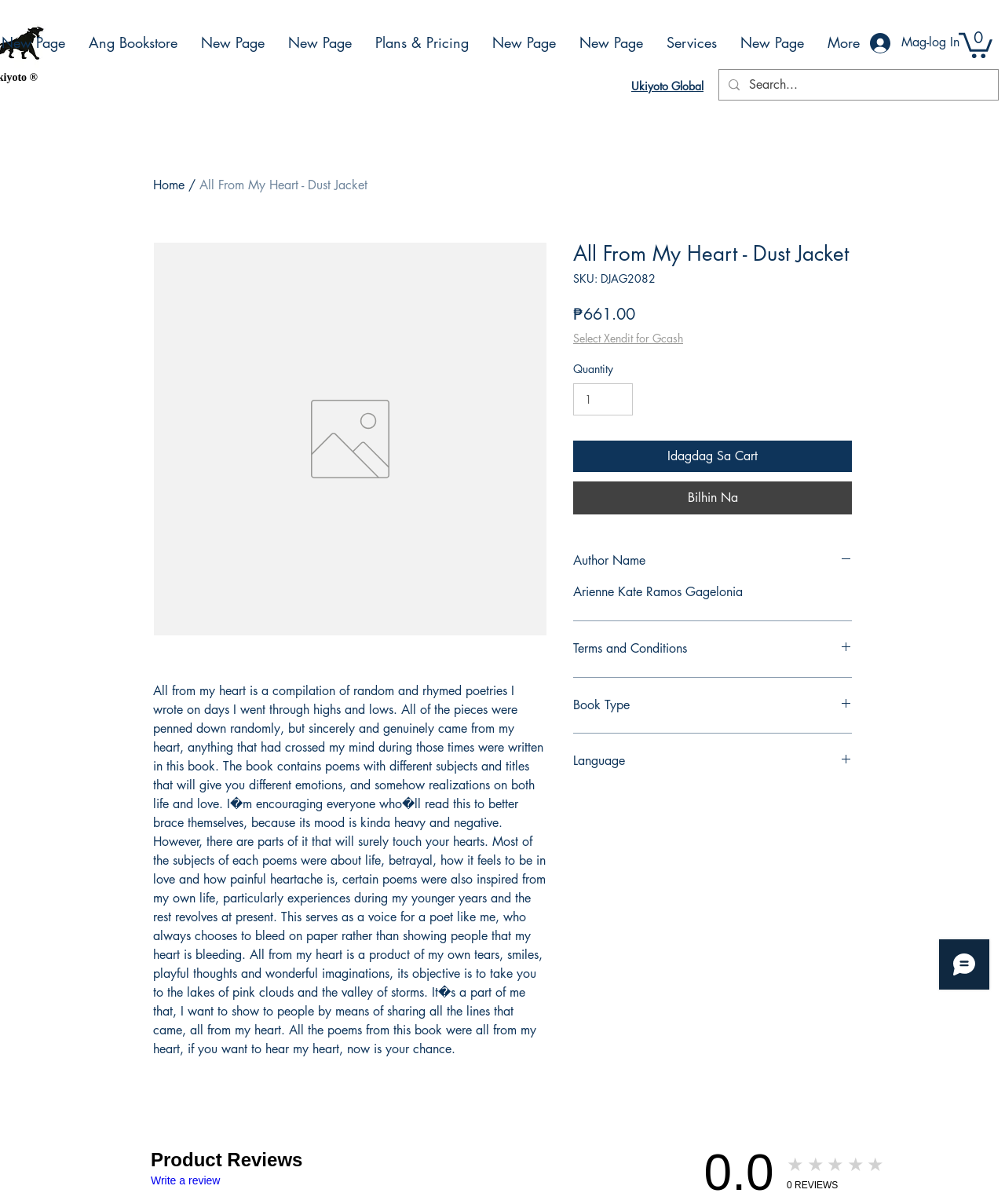Please locate the bounding box coordinates of the element that should be clicked to achieve the given instruction: "Search for something".

[0.746, 0.058, 0.96, 0.083]